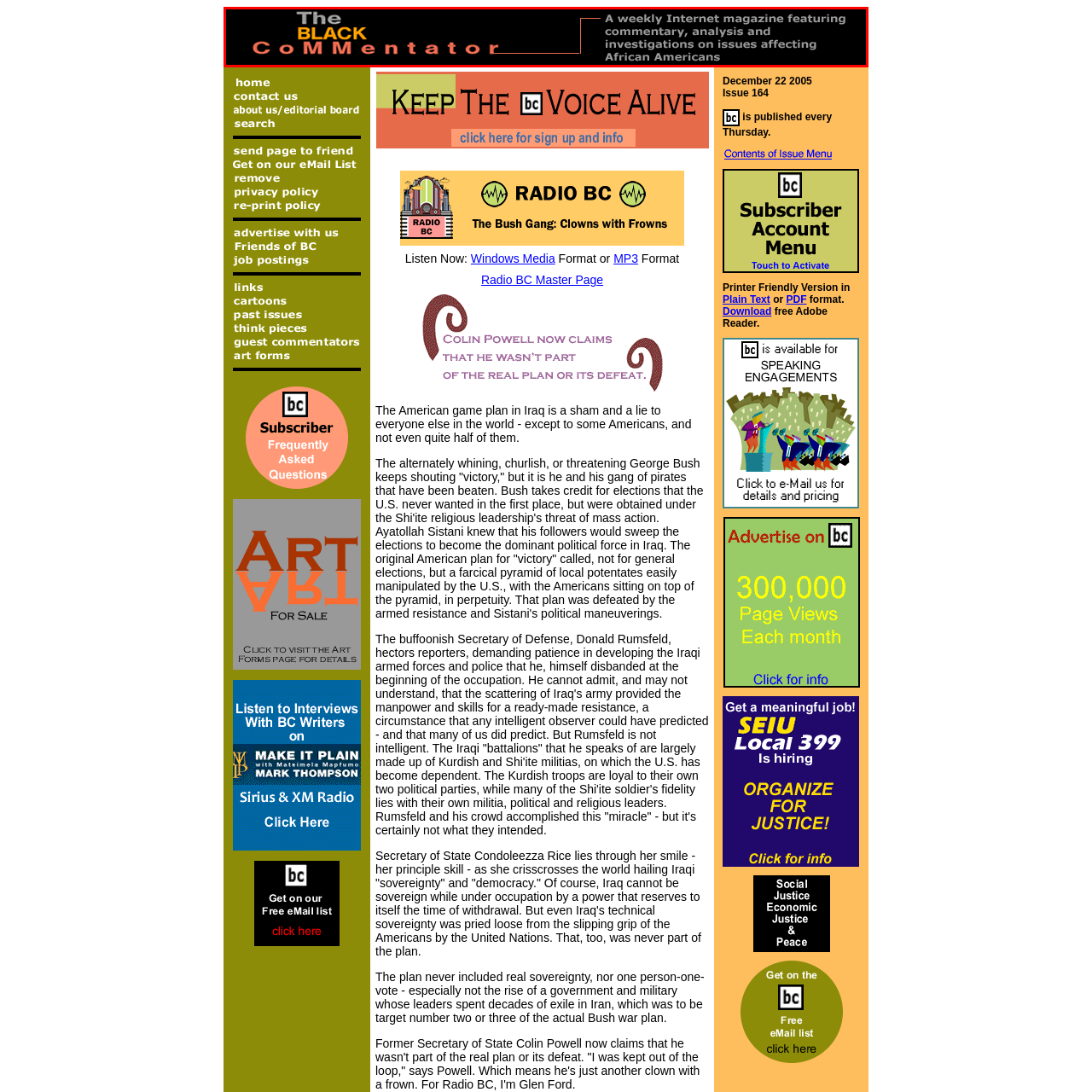What is the font style of 'Commentator'?
Observe the image within the red bounding box and respond to the question with a detailed answer, relying on the image for information.

The logo of 'The Black Commentator' features bold, stylized text, with 'The' in smaller font above the prominent 'BLACK' and 'Commentator' creatively spelled with alternating uppercase and lowercase letters, which indicates that the font style of 'Commentator' is alternating uppercase and lowercase.